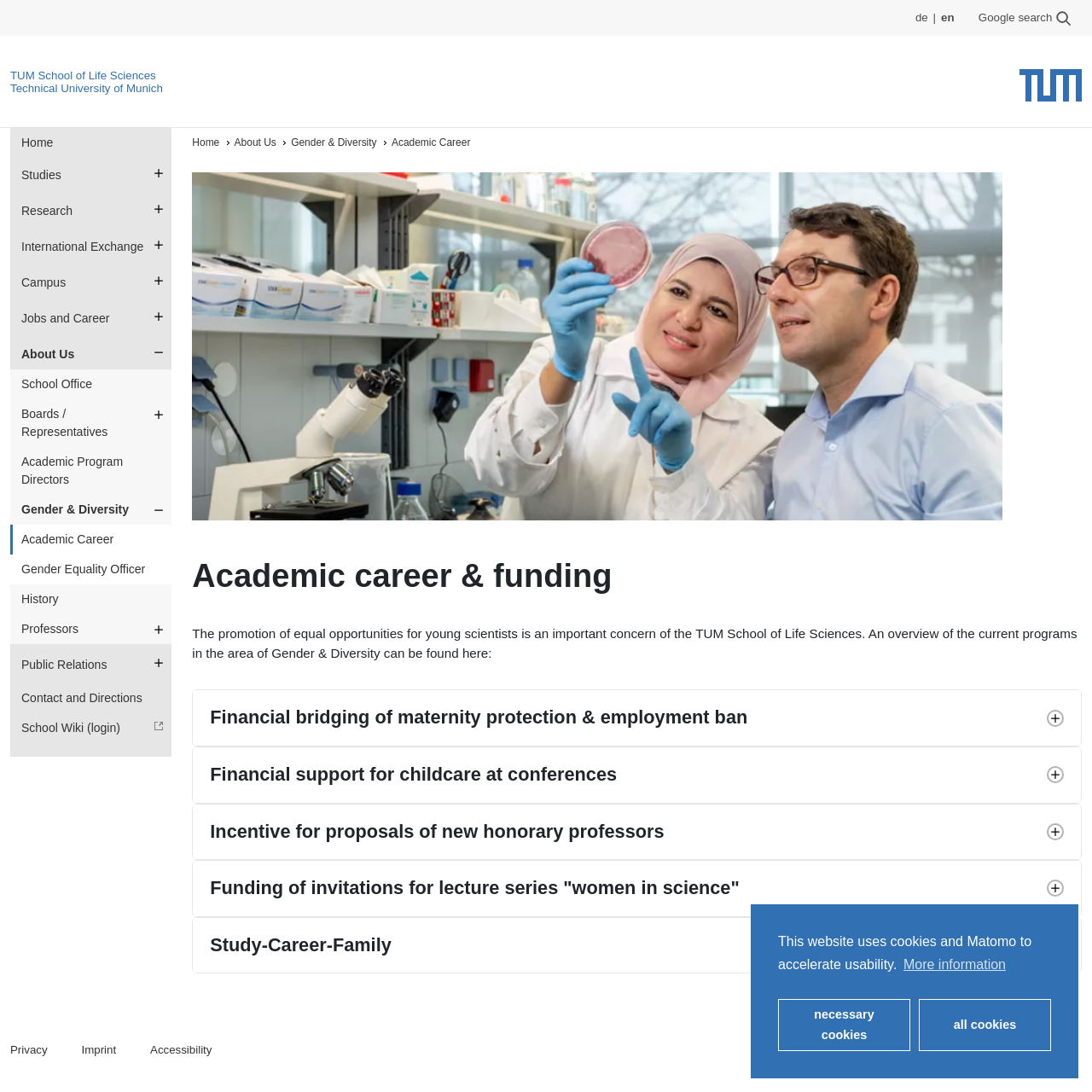What is the language of the webpage?
Provide a well-explained and detailed answer to the question.

I determined the language of the webpage by looking at the language options provided at the top of the page, which include 'de' for Deutsch and 'en' for English. Since the content of the webpage is in English, I concluded that the language of the webpage is English.